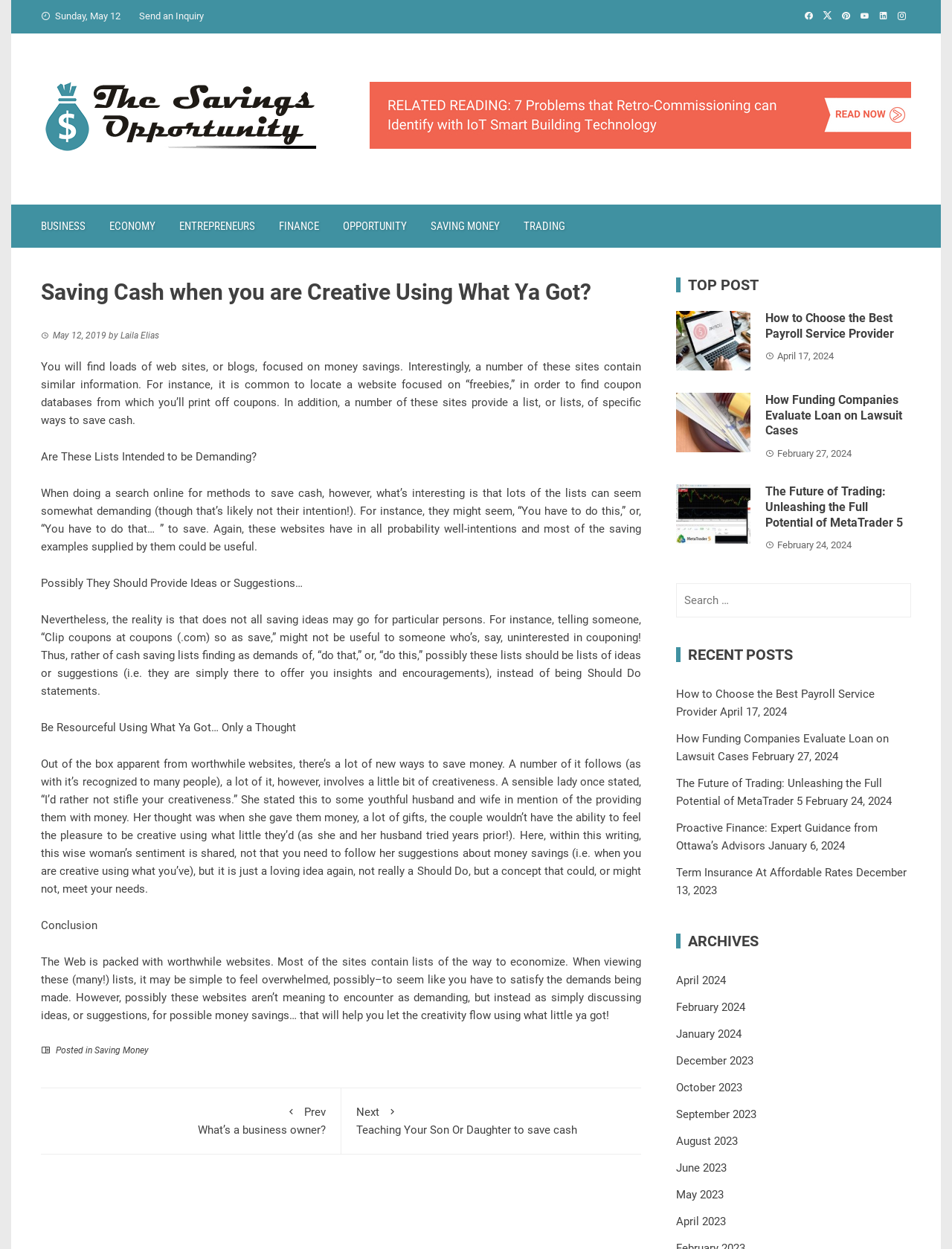Locate the bounding box coordinates of the item that should be clicked to fulfill the instruction: "View the 'SAVING MONEY' article".

[0.44, 0.164, 0.538, 0.198]